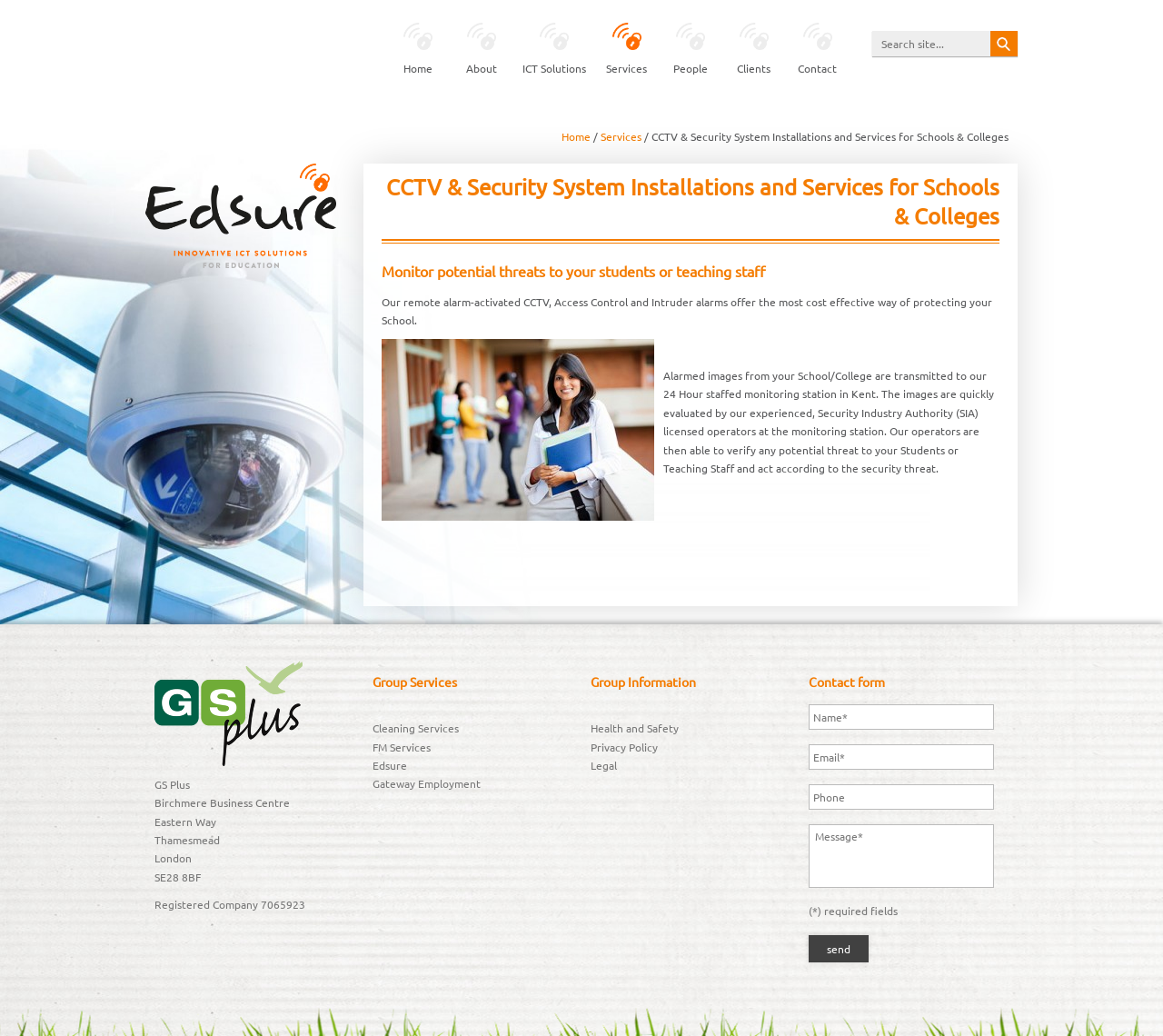Extract the bounding box of the UI element described as: "Services".

[0.516, 0.125, 0.552, 0.139]